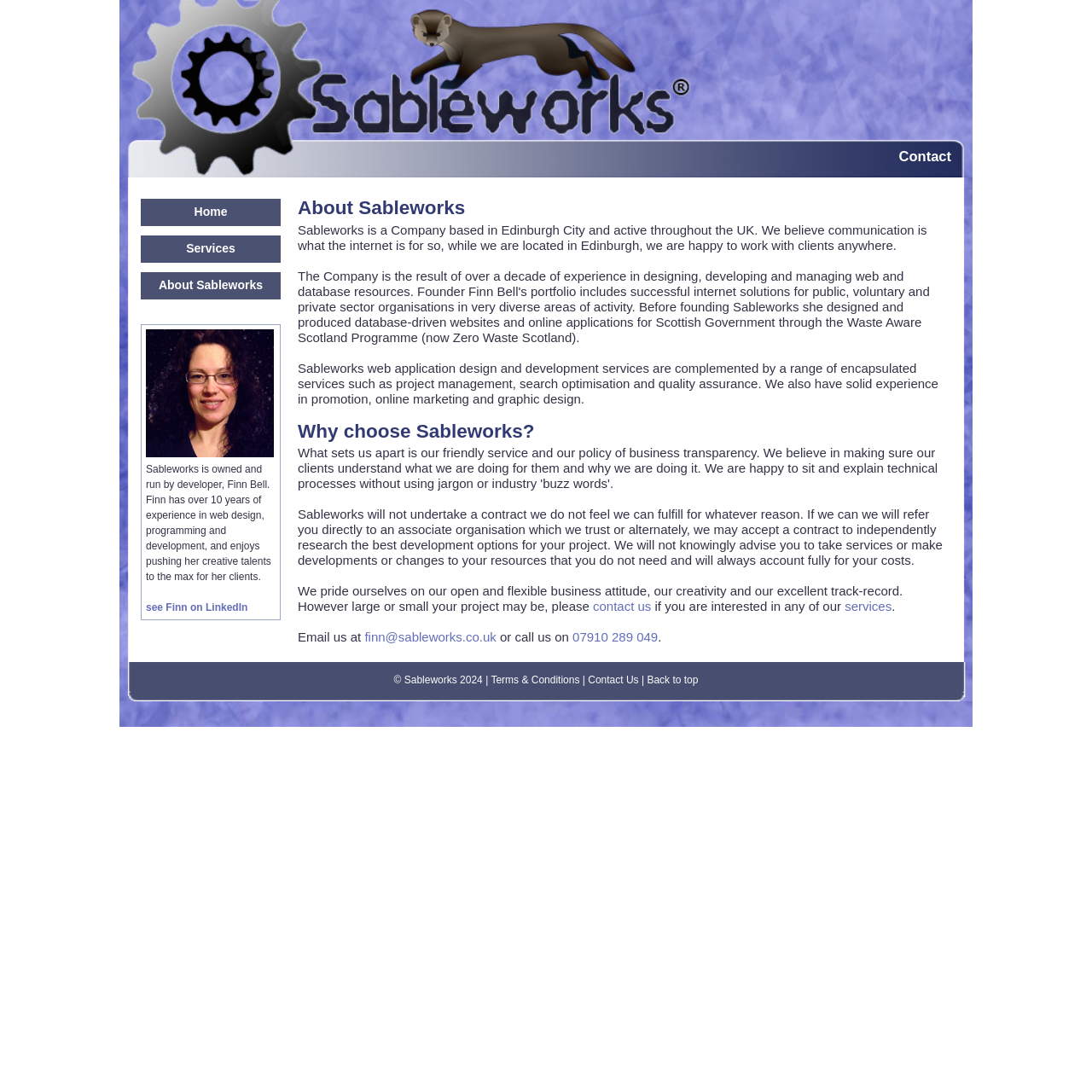Could you find the bounding box coordinates of the clickable area to complete this instruction: "Email Finn"?

[0.334, 0.577, 0.455, 0.59]